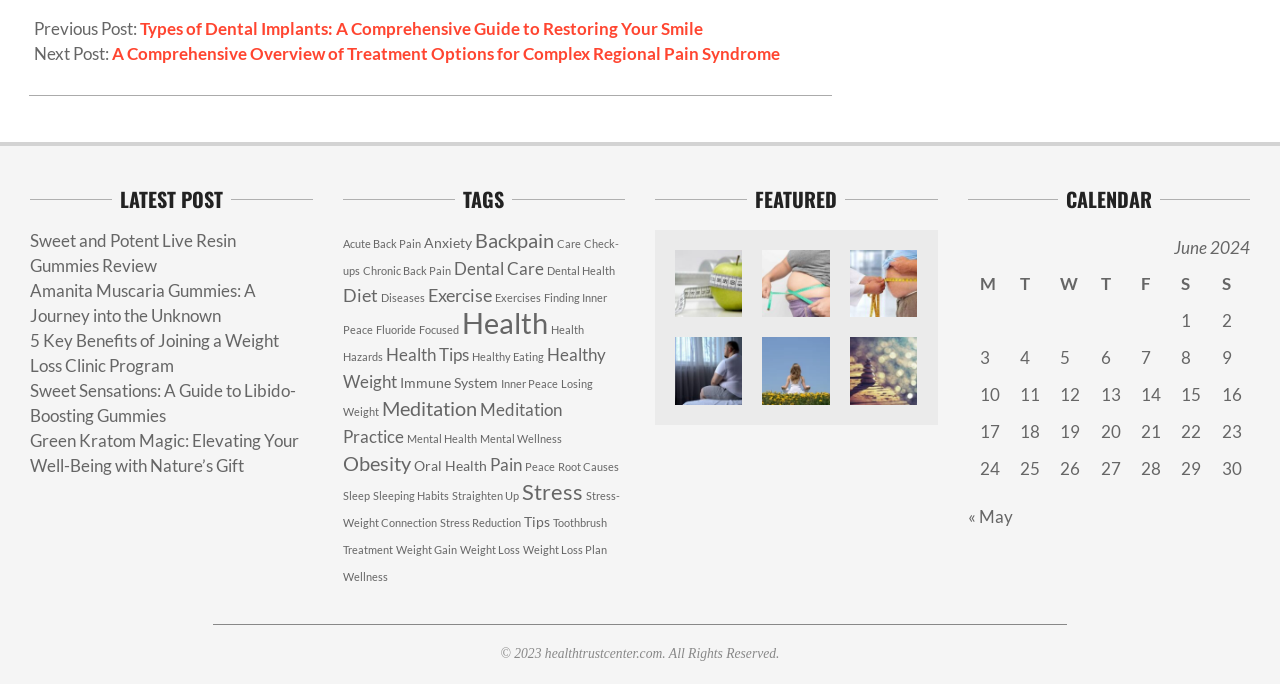Show the bounding box coordinates of the region that should be clicked to follow the instruction: "Read the 'LATEST POST' section."

[0.023, 0.272, 0.244, 0.311]